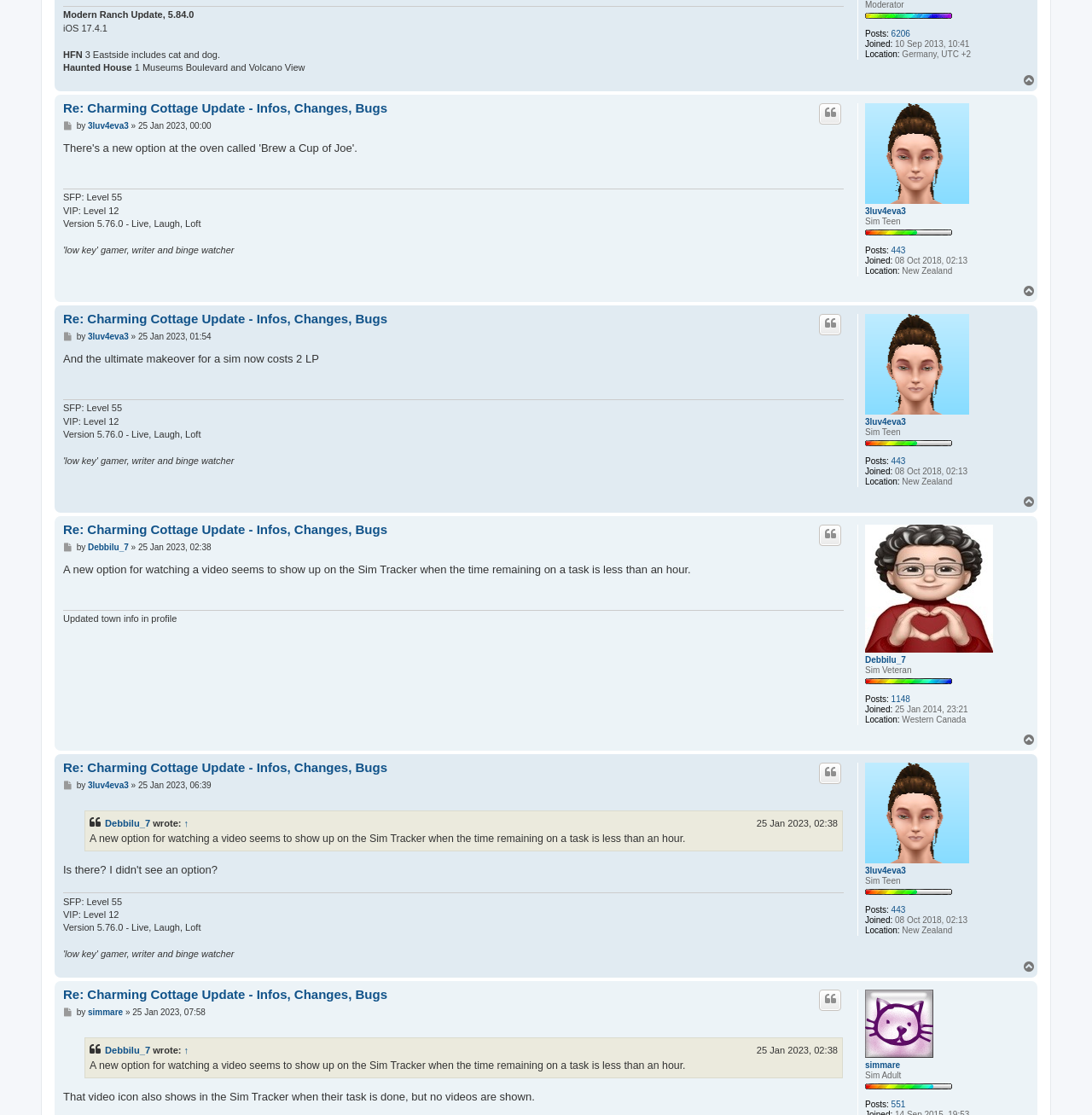Bounding box coordinates should be provided in the format (top-left x, top-left y, bottom-right x, bottom-right y) with all values between 0 and 1. Identify the bounding box for this UI element: The Railway Robot’s Road Trip

None